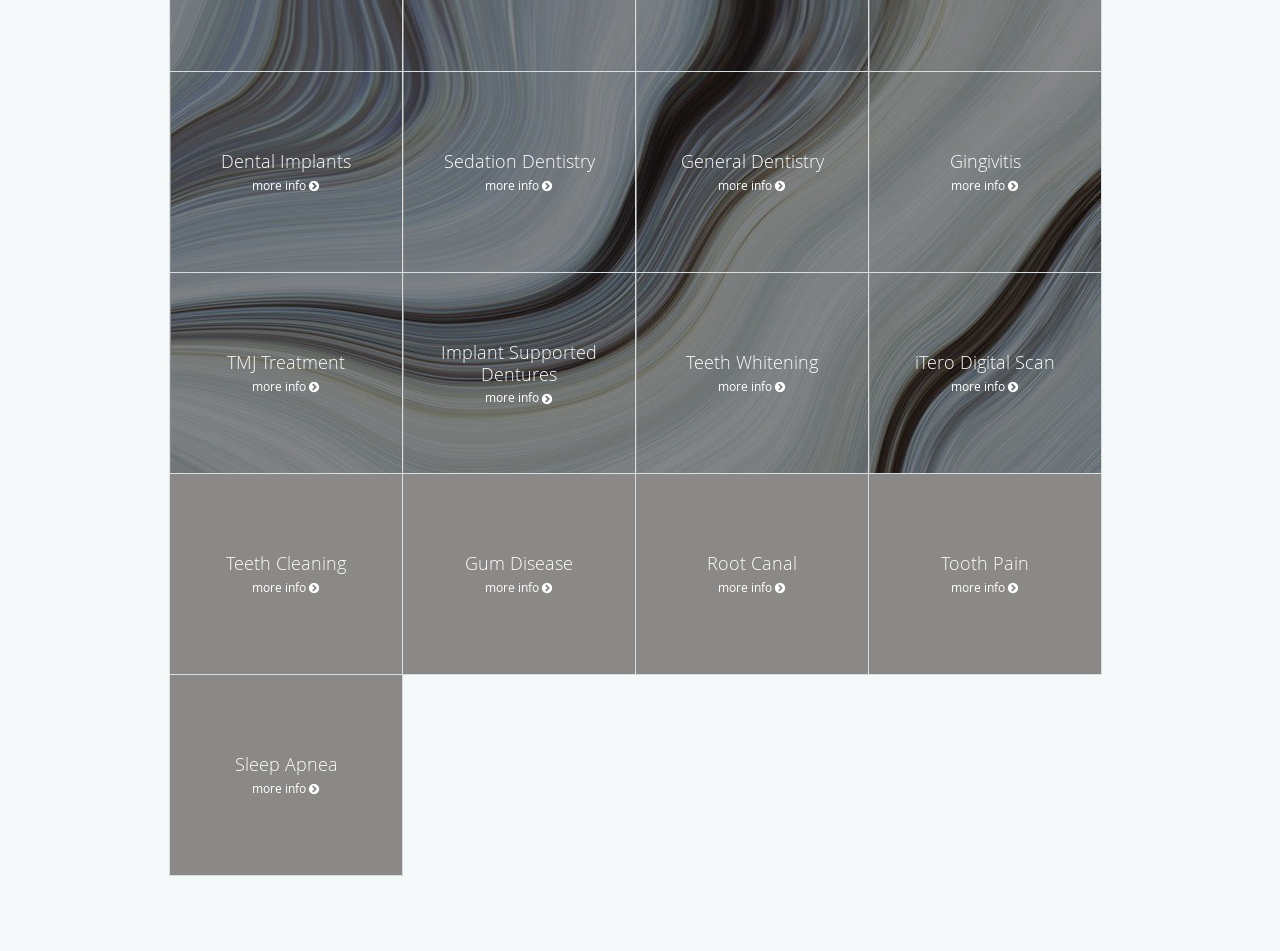Provide a single word or phrase answer to the question: 
What is the dental service associated with the image?

iTero Digital Scan